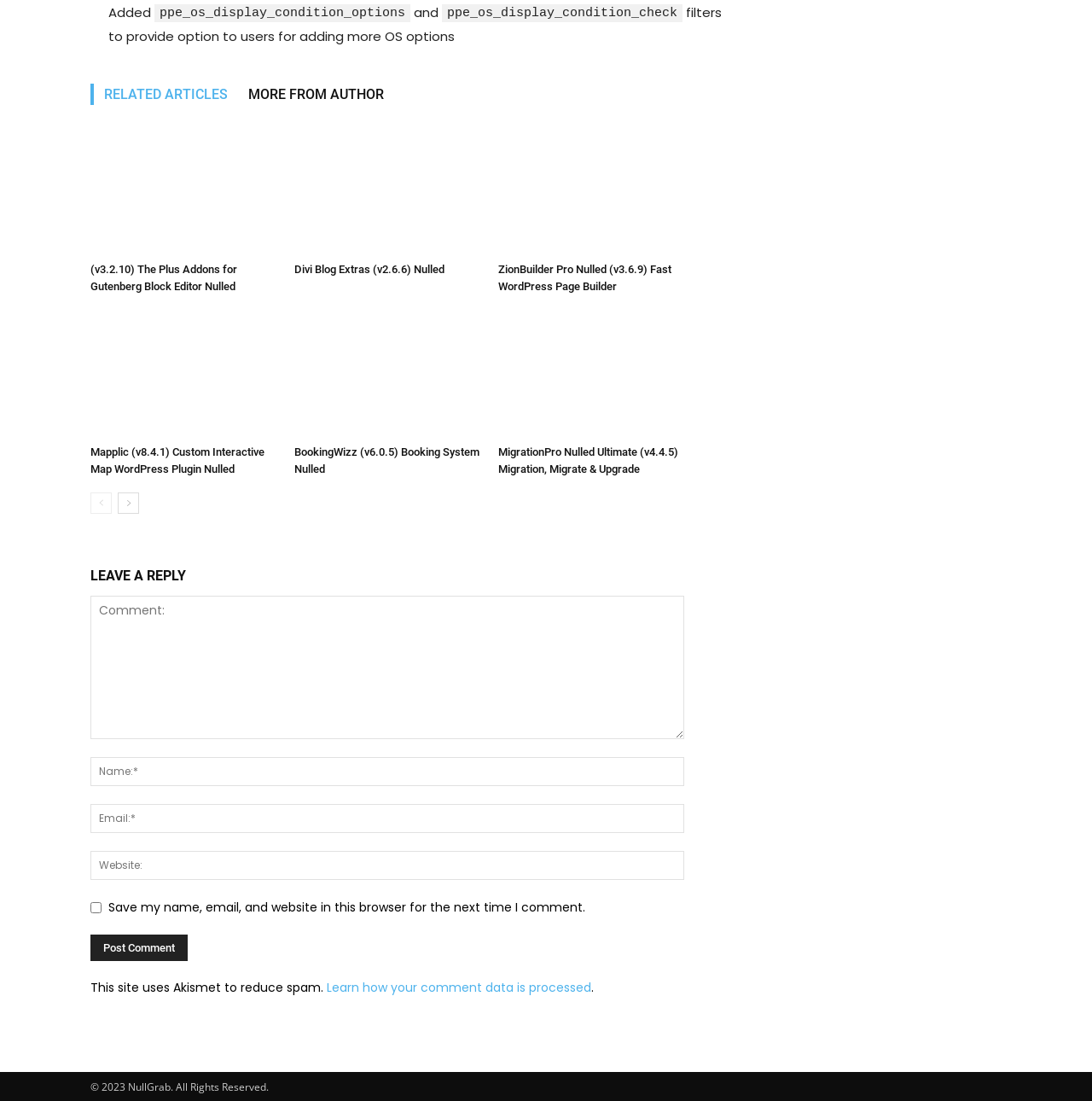What is the copyright year mentioned at the bottom of the webpage?
Based on the screenshot, answer the question with a single word or phrase.

2023